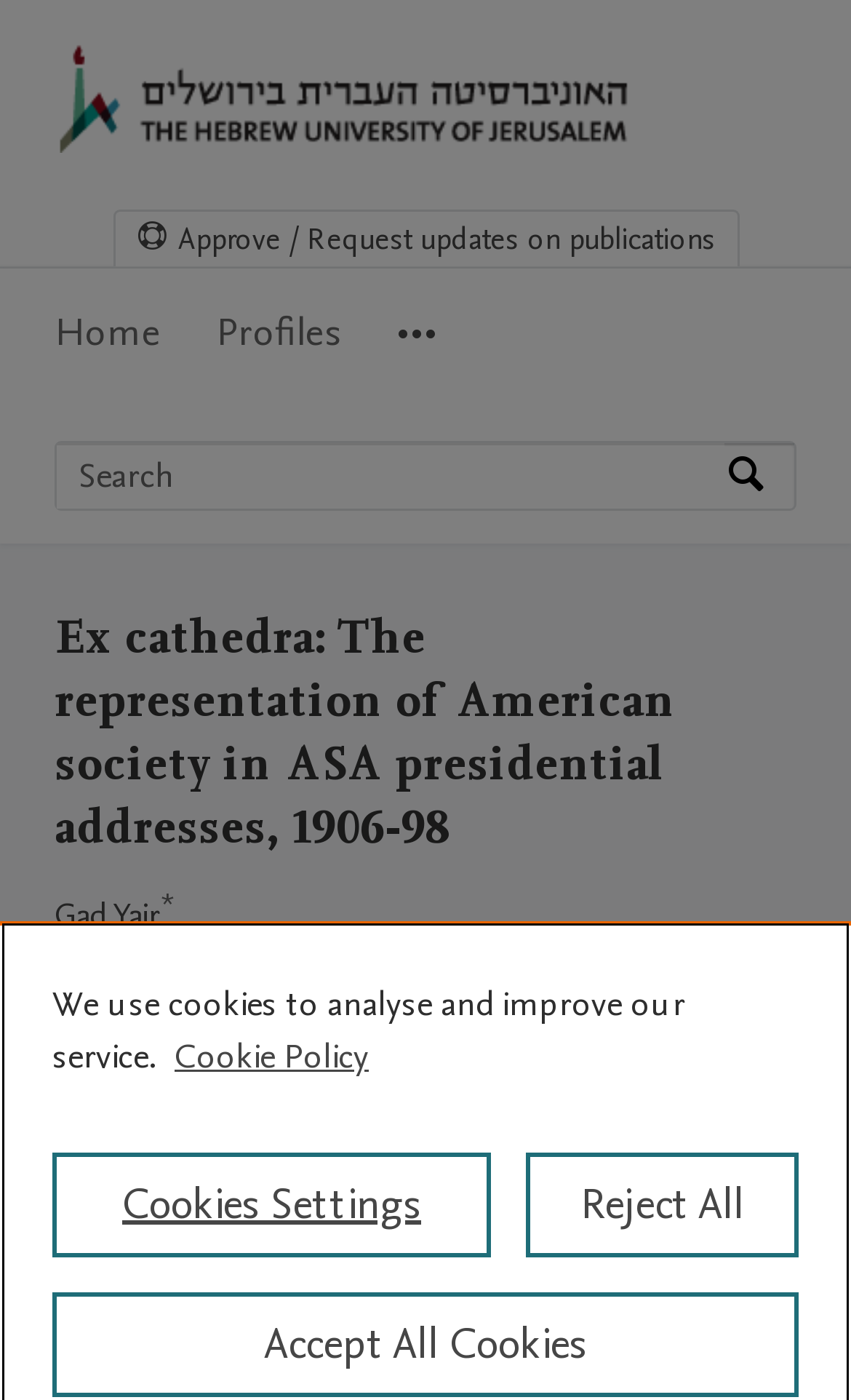Who is the corresponding author?
Provide a detailed answer to the question using information from the image.

I found the answer by looking at the section that describes the author, where it says 'Corresponding author for this work' and then 'Gad Yair'.